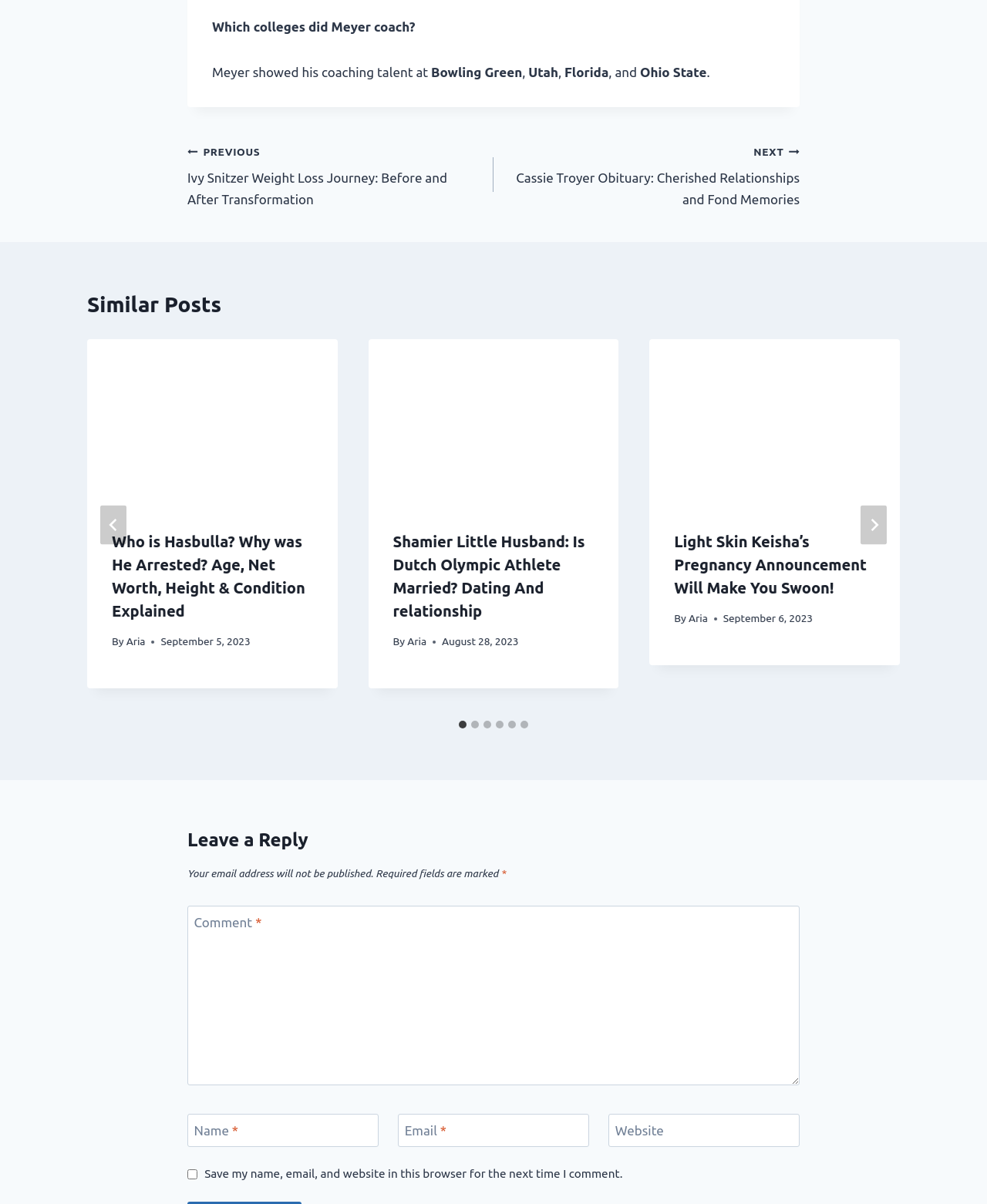How many similar posts are there?
Answer the question with a detailed explanation, including all necessary information.

I counted the number of tab panels with the role description 'slide' inside the region with the role description 'Posts', and found 6 similar posts.